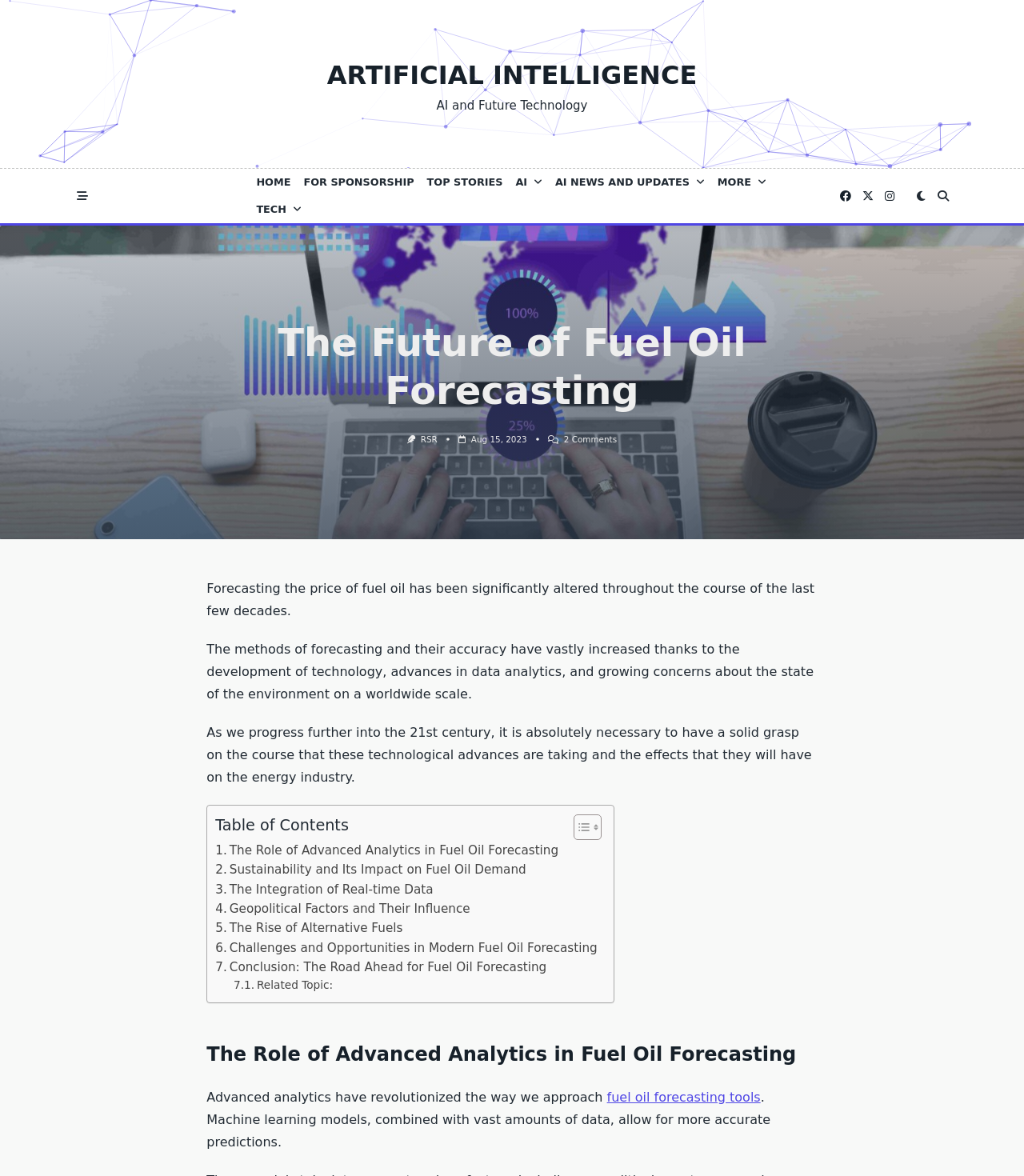Locate the bounding box coordinates of the clickable part needed for the task: "Search for a topic".

None